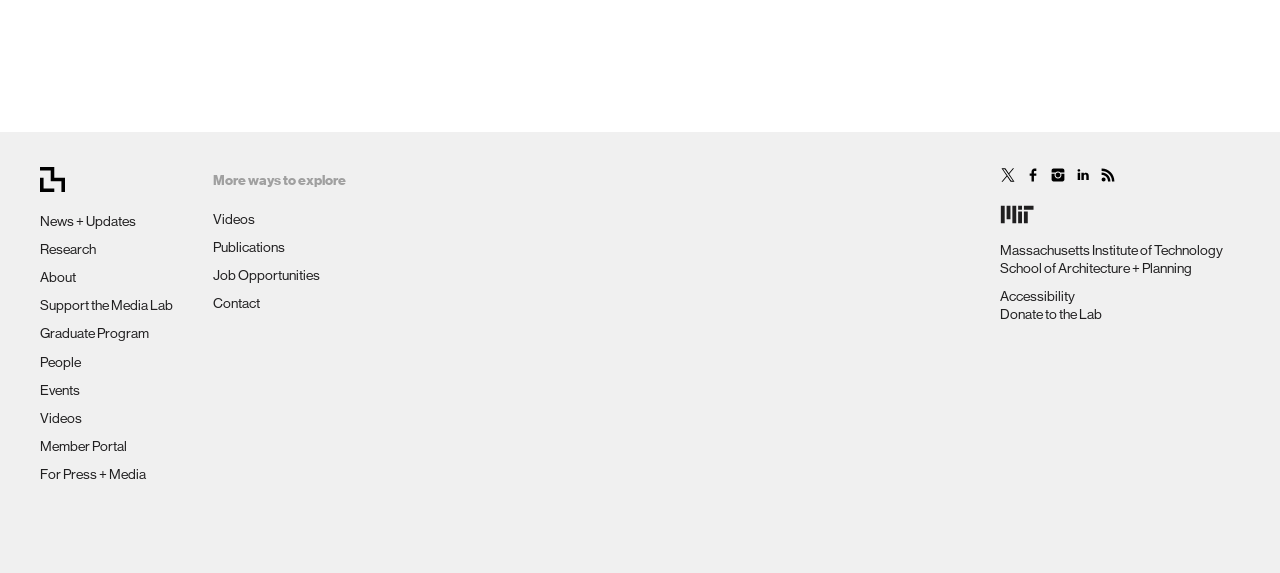Determine the bounding box coordinates of the UI element described below. Use the format (top-left x, top-left y, bottom-right x, bottom-right y) with floating point numbers between 0 and 1: Donate to the Lab

[0.781, 0.535, 0.861, 0.563]